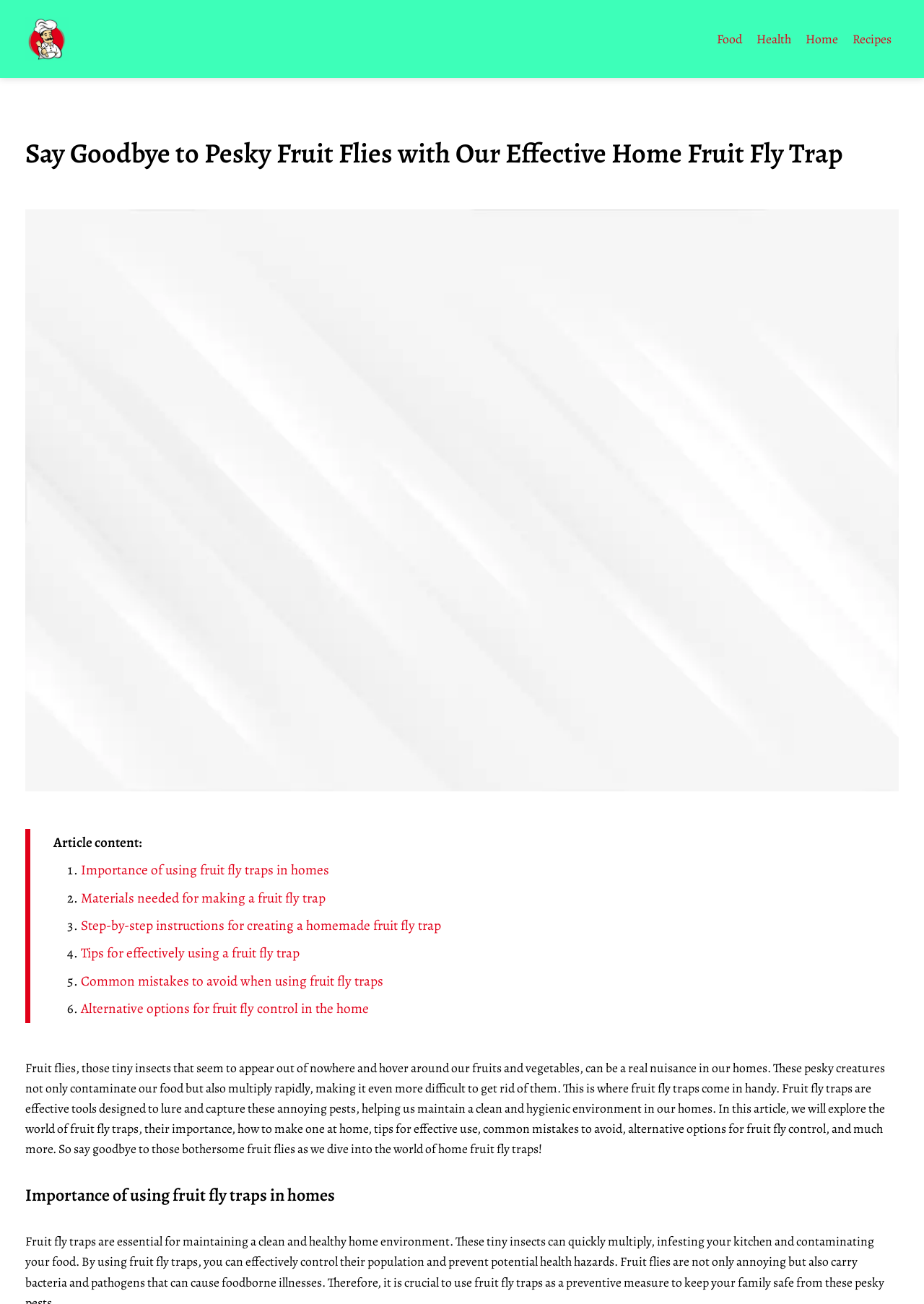How many steps are involved in making a homemade fruit fly trap? Please answer the question using a single word or phrase based on the image.

One